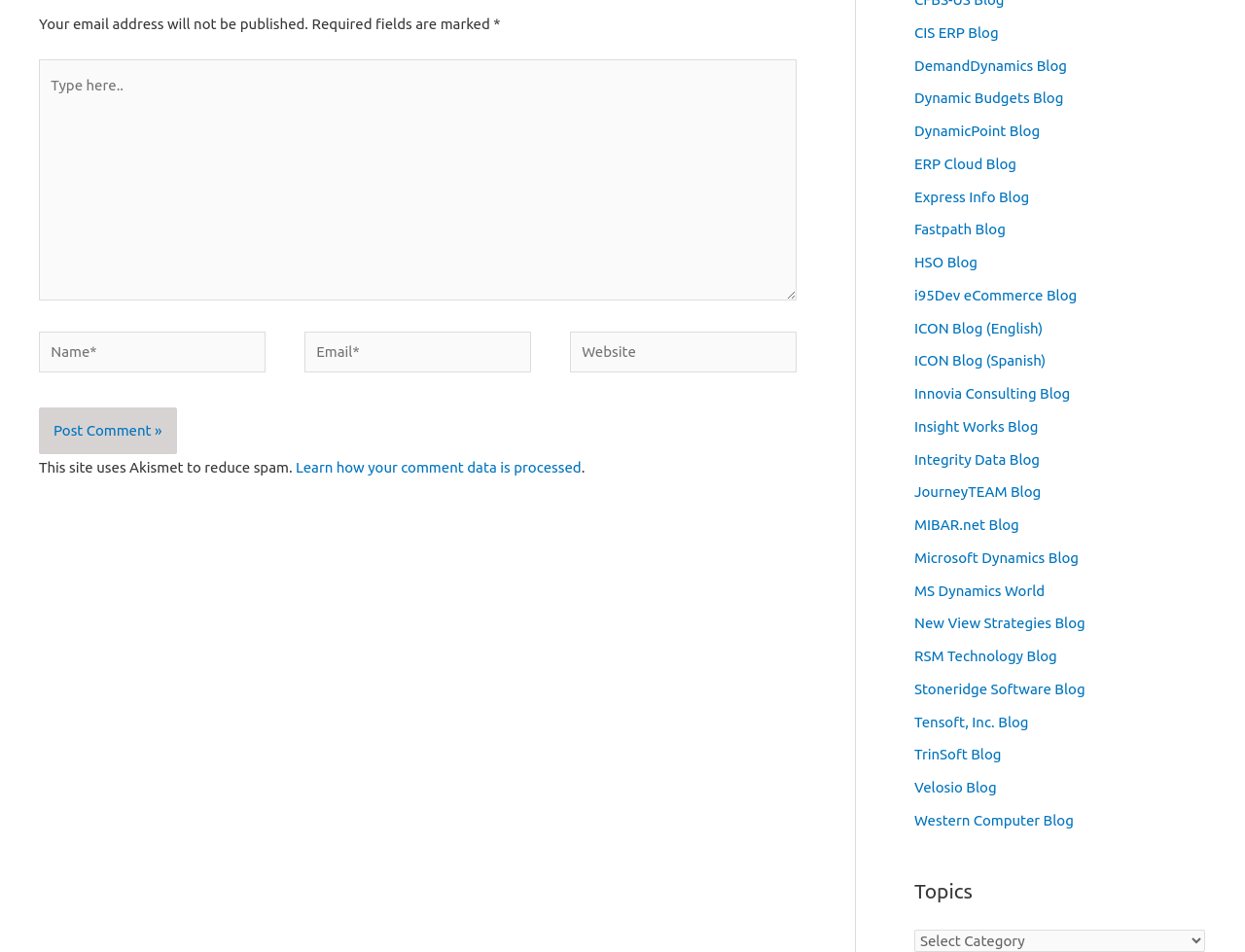Locate the bounding box of the UI element with the following description: "parent_node: Website name="url" placeholder="Website"".

[0.458, 0.349, 0.64, 0.391]